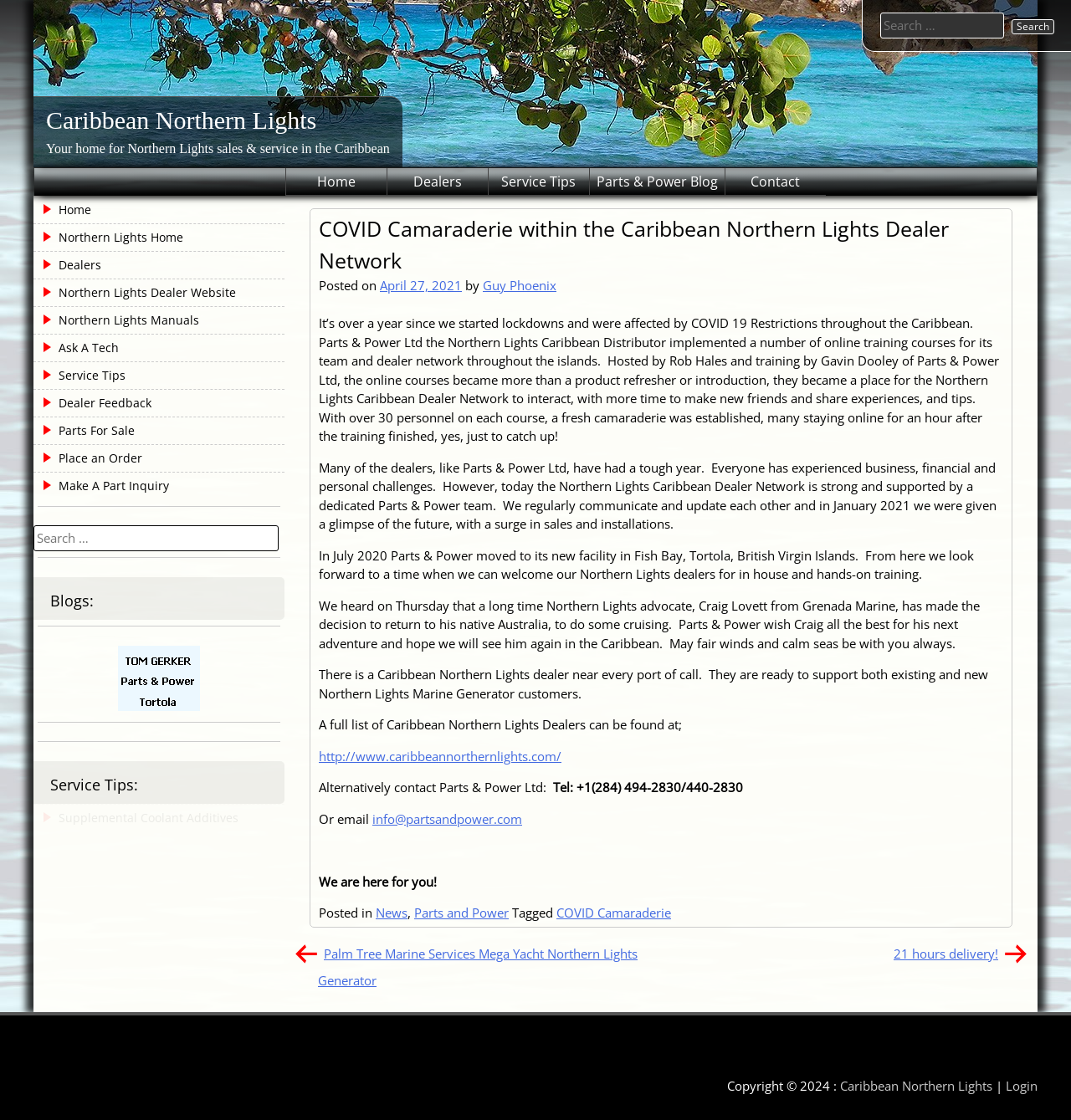Provide a comprehensive description of the webpage.

This webpage is about COVID Camaraderie within the Caribbean Northern Lights Dealer Network. At the top, there is a link to "Skip to content" and a heading that reads "Caribbean Northern Lights". Below this, there is a heading that describes the purpose of the webpage, "Your home for Northern Lights sales & service in the Caribbean". 

On the top navigation bar, there are links to "Home", "Dealers", "Service Tips", "Parts & Power Blog", and "Contact". To the right of this navigation bar, there is a search bar with a button labeled "Search". 

The main content of the webpage is an article that discusses the COVID-19 pandemic and its impact on the Caribbean Northern Lights Dealer Network. The article is divided into several paragraphs, with headings and links scattered throughout. There are also several static text elements that provide additional information.

Below the main content, there is a section labeled "Post navigation" with links to related articles. On the left side of the webpage, there is a complementary section with links to various resources, including the Northern Lights home page, dealer website, manuals, and service tips. There are also several separator lines that divide the different sections of the webpage.

At the bottom of the webpage, there is a footer section with copyright information, a link to the Caribbean Northern Lights website, and a login link.